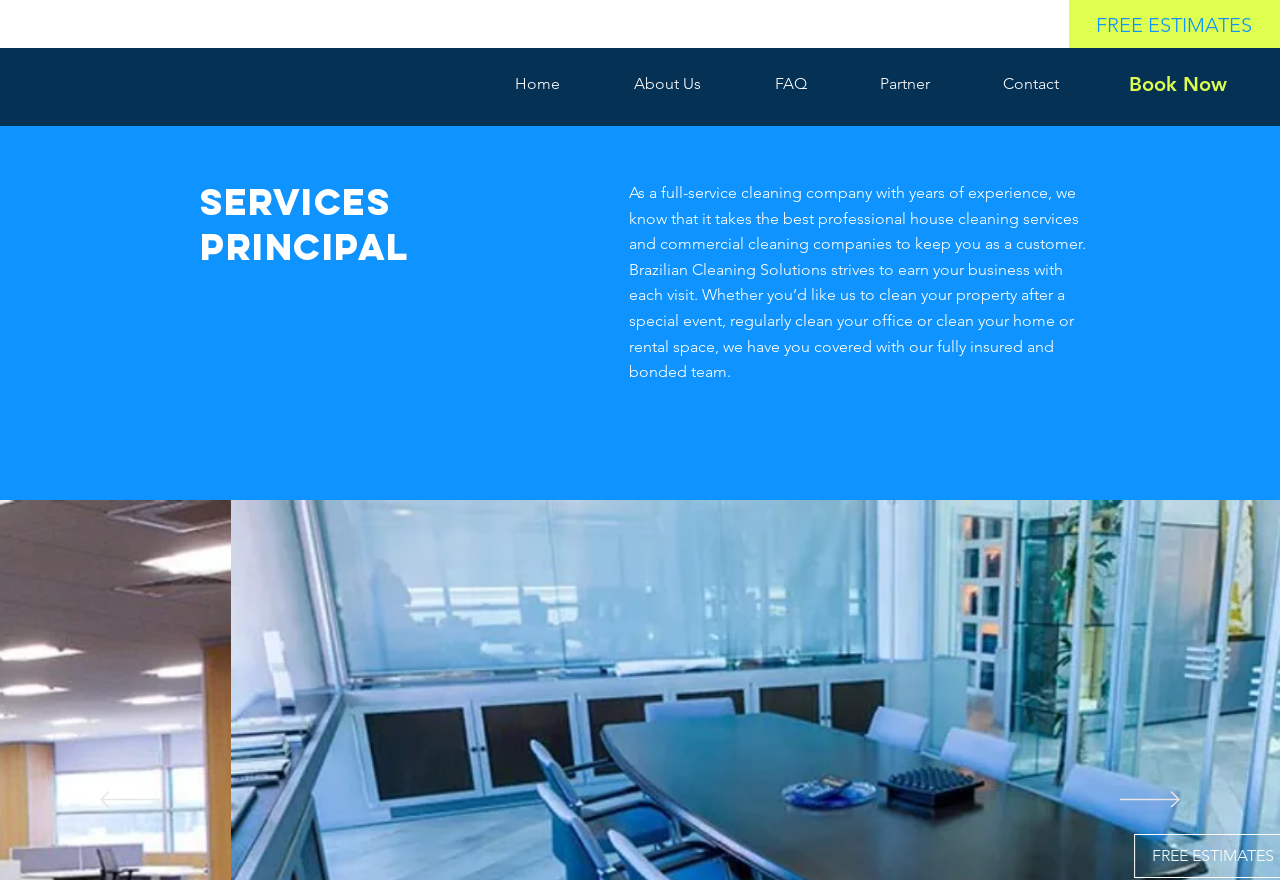Locate the bounding box coordinates of the element to click to perform the following action: 'Navigate to Home'. The coordinates should be given as four float values between 0 and 1, in the form of [left, top, right, bottom].

[0.391, 0.067, 0.484, 0.124]